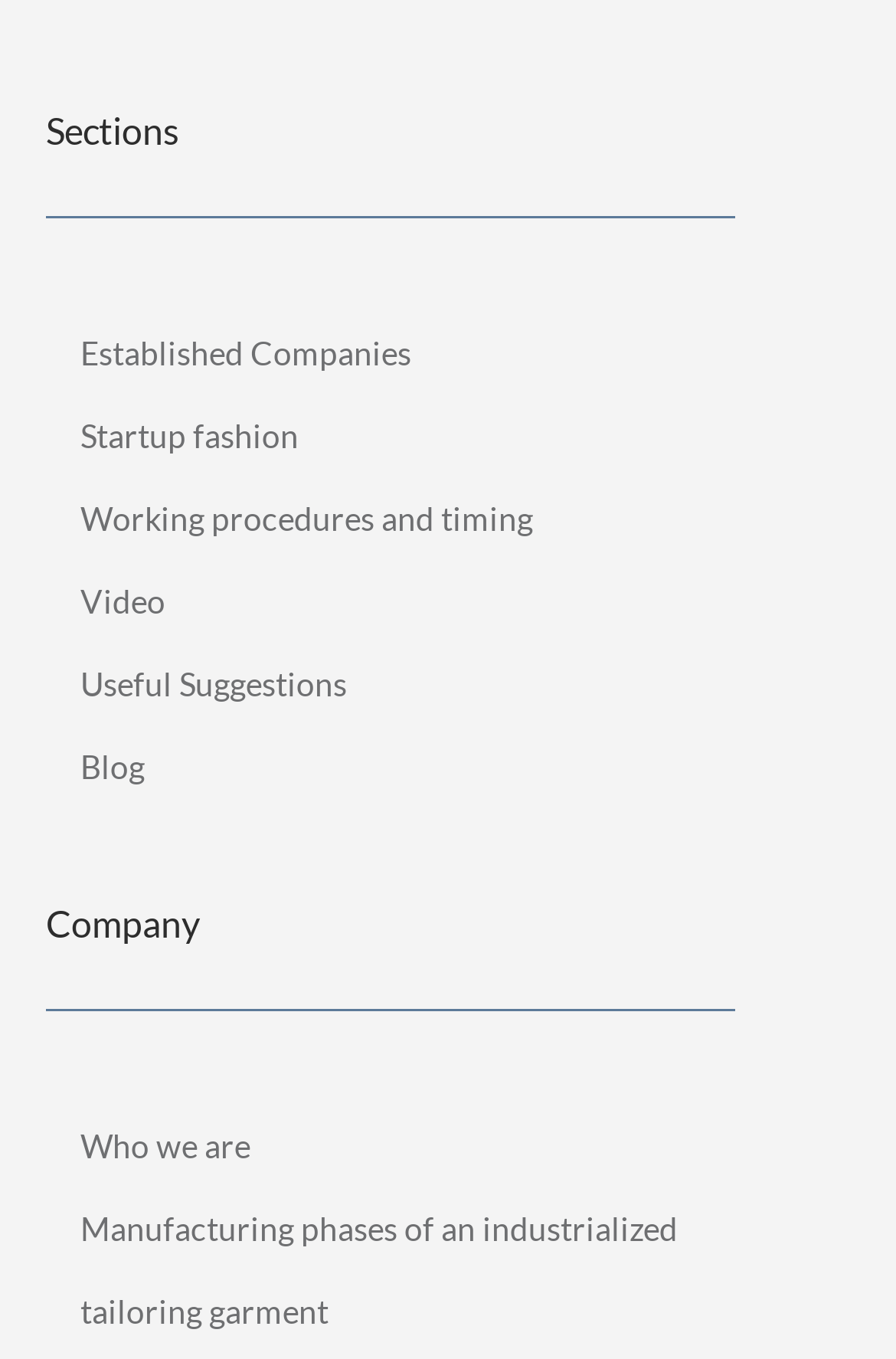Kindly determine the bounding box coordinates of the area that needs to be clicked to fulfill this instruction: "View established companies".

[0.09, 0.245, 0.459, 0.274]